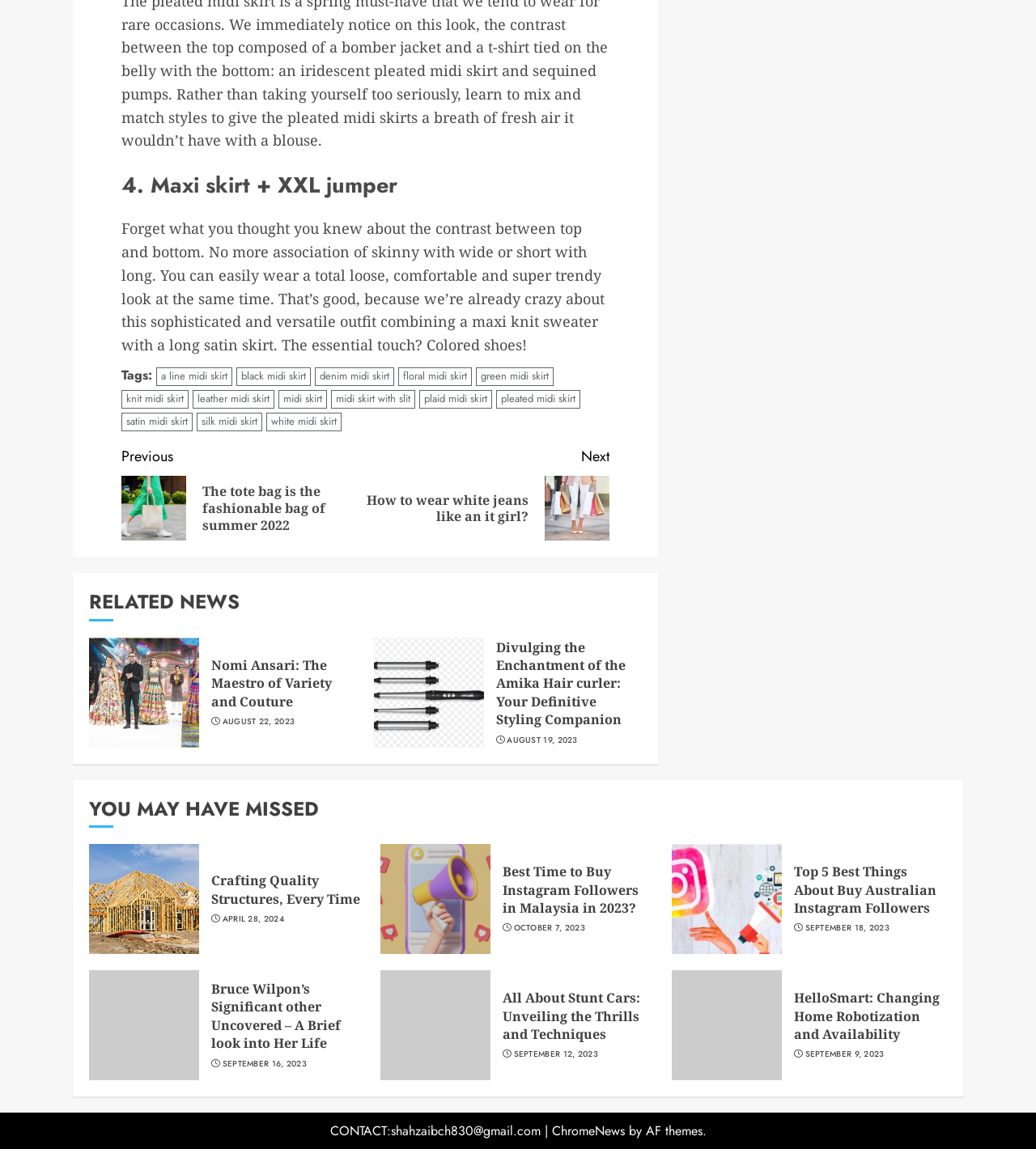Answer the following query concisely with a single word or phrase:
What is the title of the first article under 'YOU MAY HAVE MISSED'?

Crafting Quality Structures, Every Time